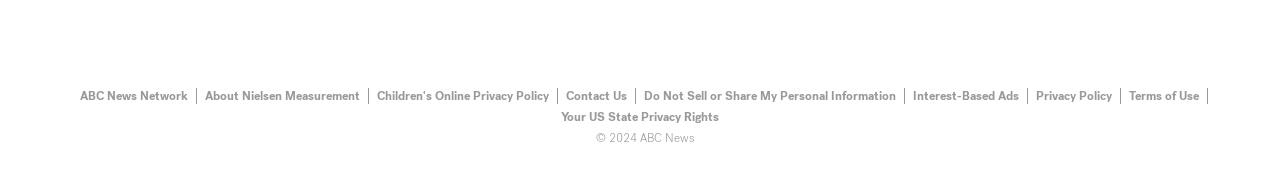Please study the image and answer the question comprehensively:
How many static text elements are in the footer?

I counted the number of static text elements in the footer section, which are '©', '2024', and 'ABC News'.